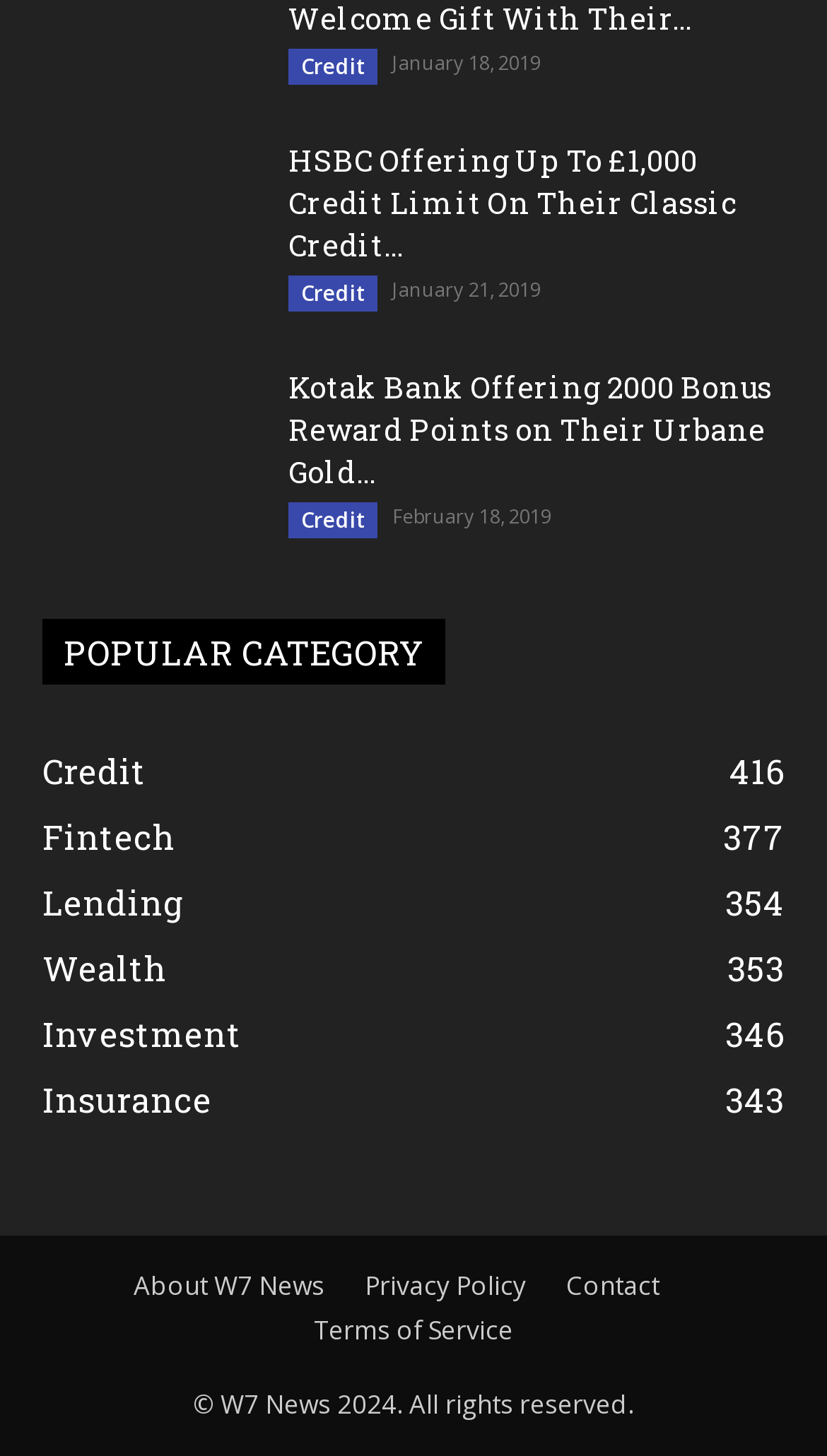How many popular categories are listed on the webpage?
Using the information from the image, answer the question thoroughly.

I counted the number of link elements under the heading 'POPULAR CATEGORY' and found 6 categories: Credit, Fintech, Lending, Wealth, Investment, and Insurance.